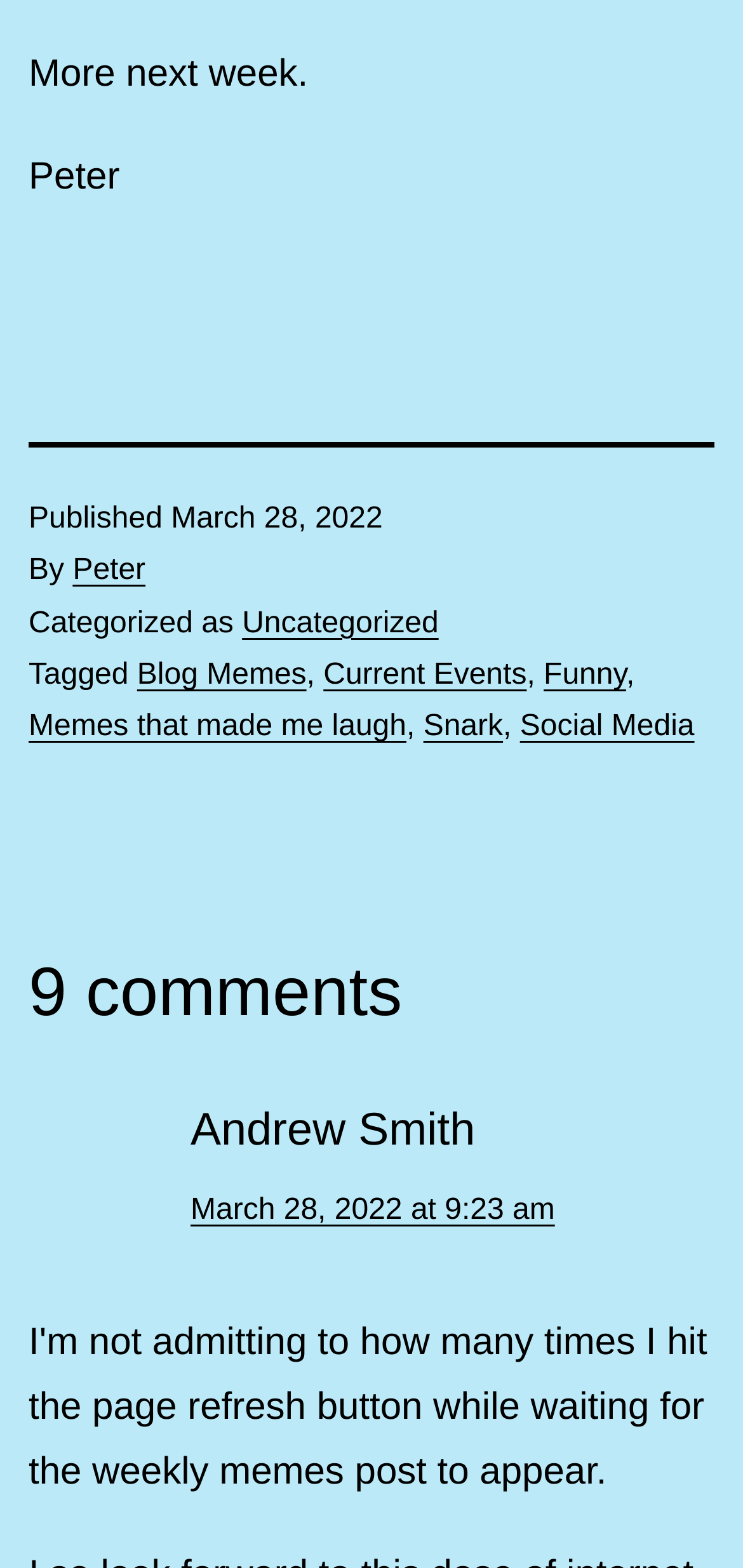Given the description: "Funny", determine the bounding box coordinates of the UI element. The coordinates should be formatted as four float numbers between 0 and 1, [left, top, right, bottom].

[0.732, 0.42, 0.843, 0.441]